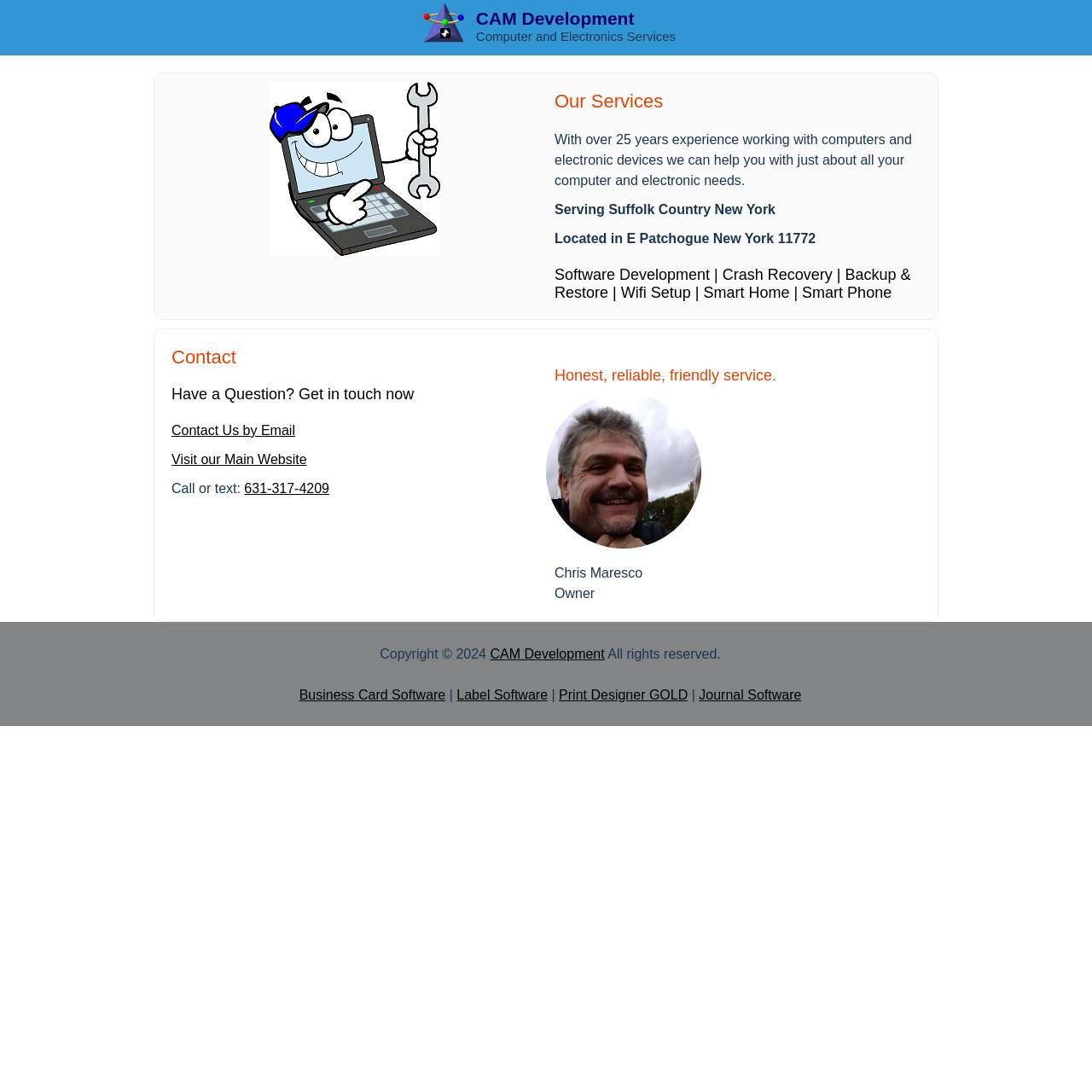Examine the image carefully and respond to the question with a detailed answer: 
How can I contact the company?

The contact information is provided in the section 'Contact' which includes a link to 'Contact Us by Email', a link to 'Visit our Main Website', and a phone number '631-317-4209'.